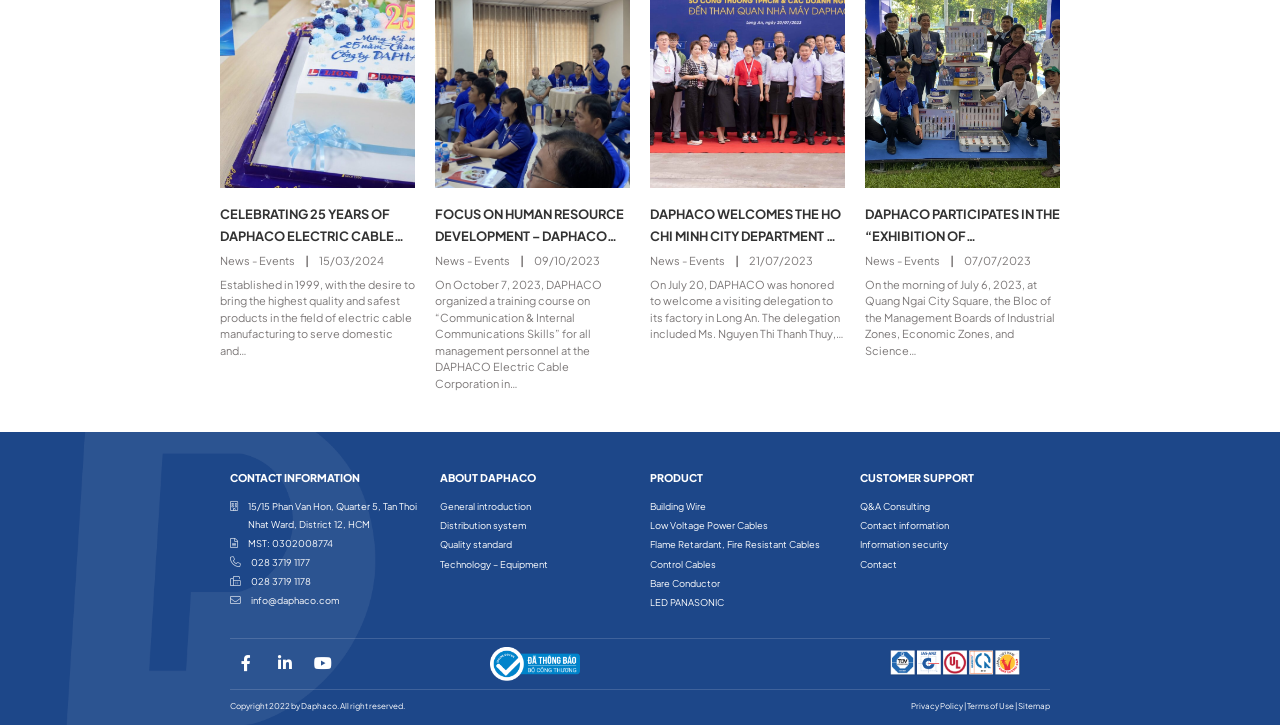Pinpoint the bounding box coordinates for the area that should be clicked to perform the following instruction: "click on the 'fluffy-cheese-ham-omelette' link".

None